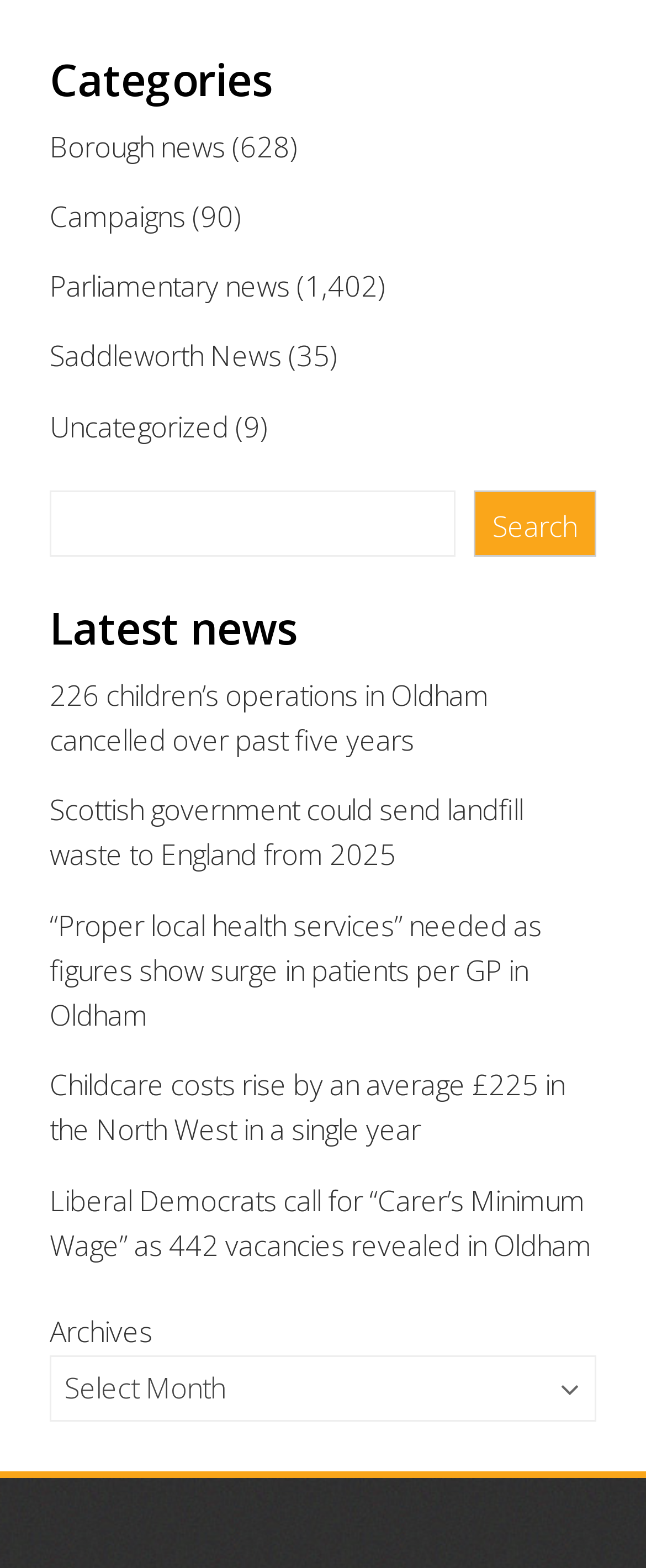Find the bounding box of the web element that fits this description: "Campaigns".

[0.077, 0.126, 0.287, 0.15]